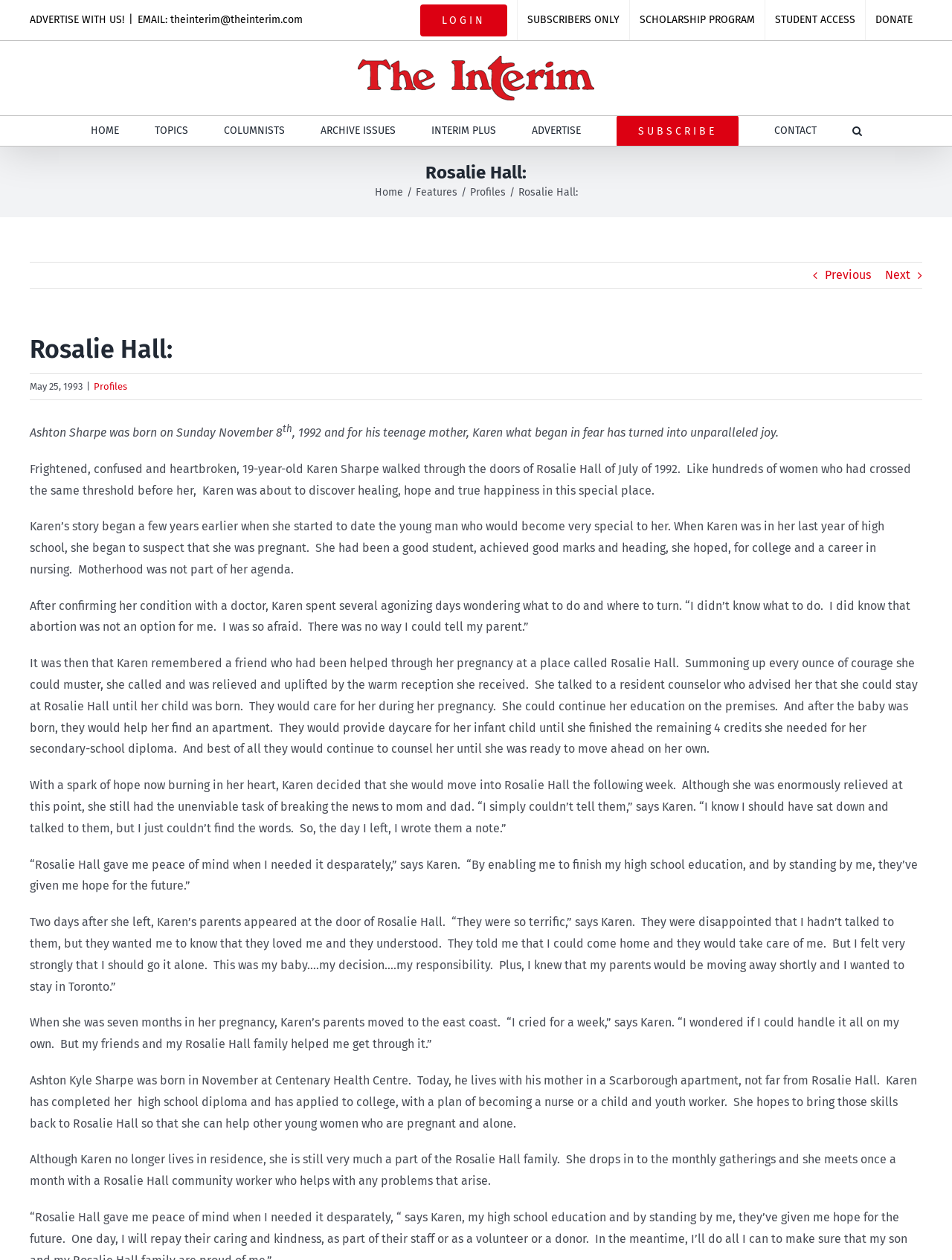Identify the bounding box for the UI element described as: "Go to Top". Ensure the coordinates are four float numbers between 0 and 1, formatted as [left, top, right, bottom].

[0.904, 0.735, 0.941, 0.756]